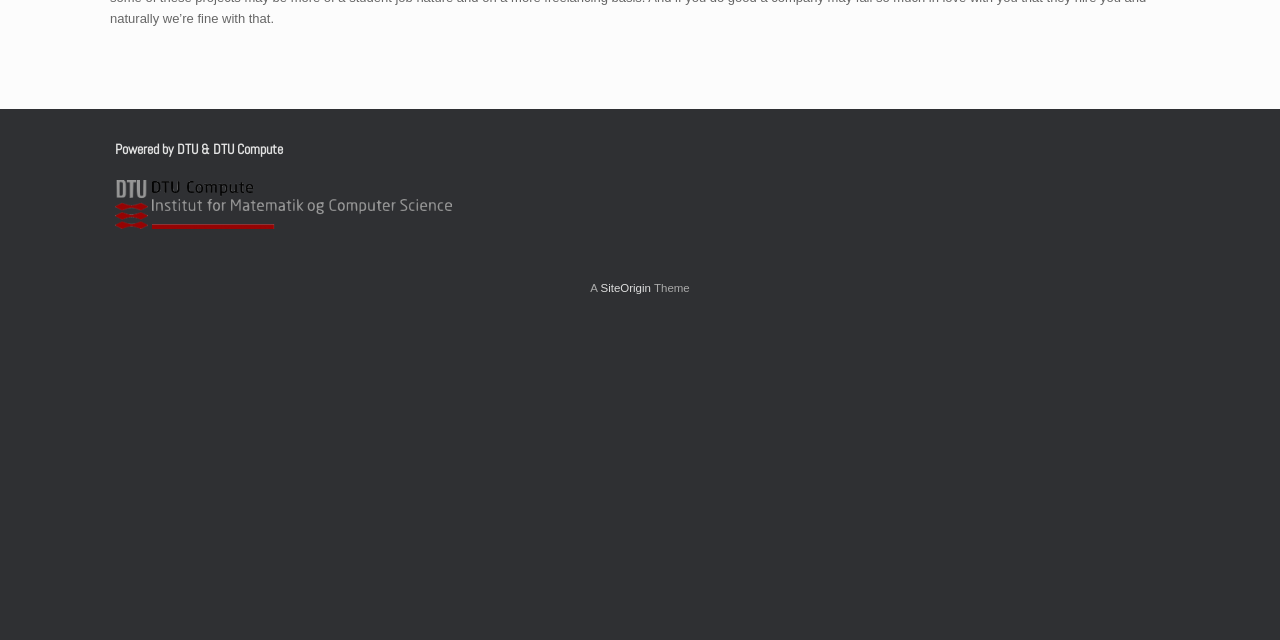For the following element description, predict the bounding box coordinates in the format (top-left x, top-left y, bottom-right x, bottom-right y). All values should be floating point numbers between 0 and 1. Description: SiteOrigin

[0.469, 0.44, 0.509, 0.459]